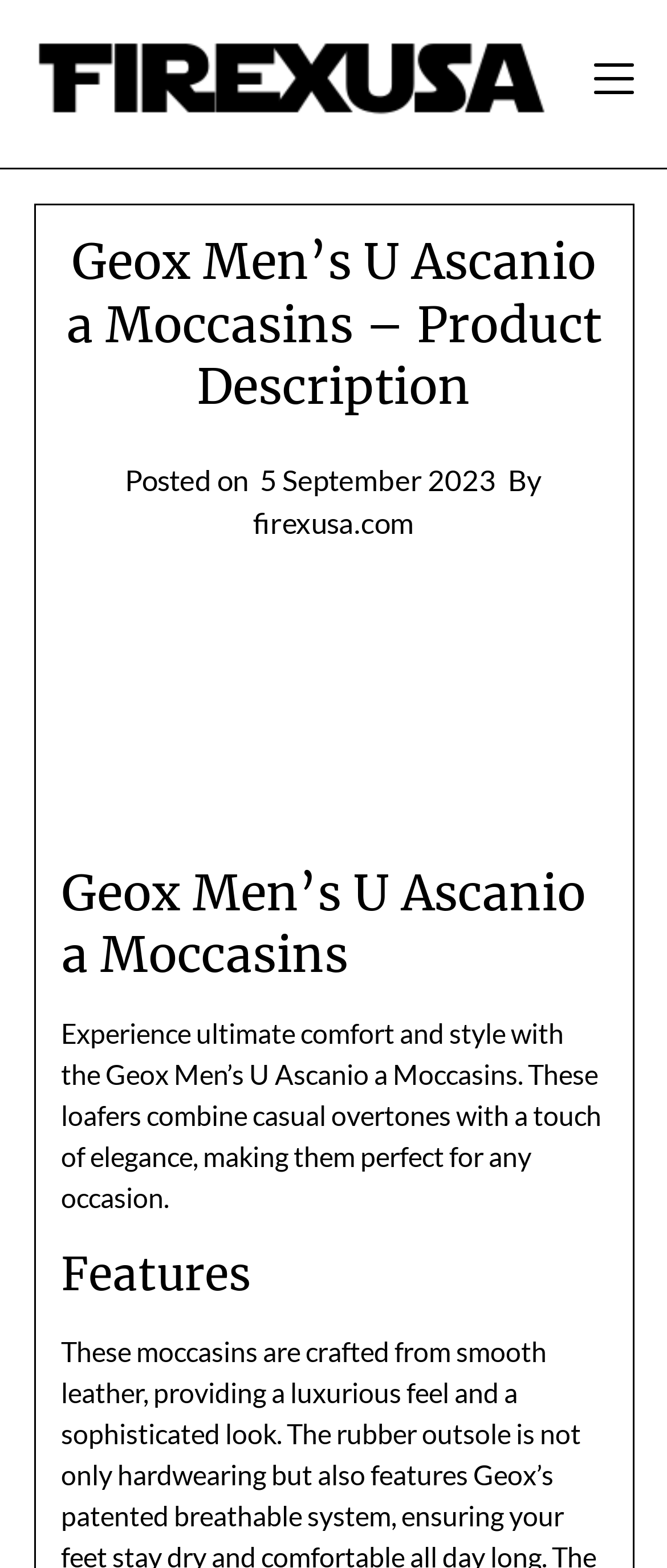From the given element description: "Testimonials", find the bounding box for the UI element. Provide the coordinates as four float numbers between 0 and 1, in the order [left, top, right, bottom].

None